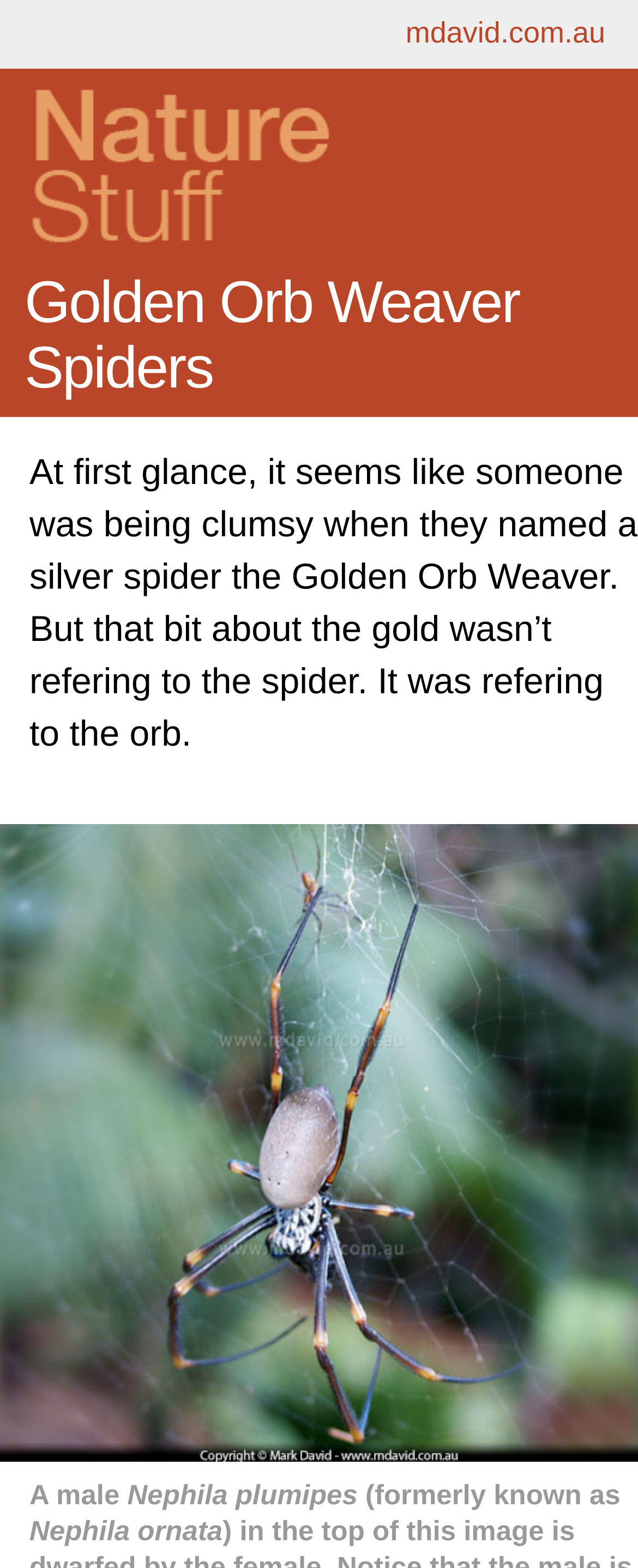Identify and extract the heading text of the webpage.

Golden Orb Weaver Spiders